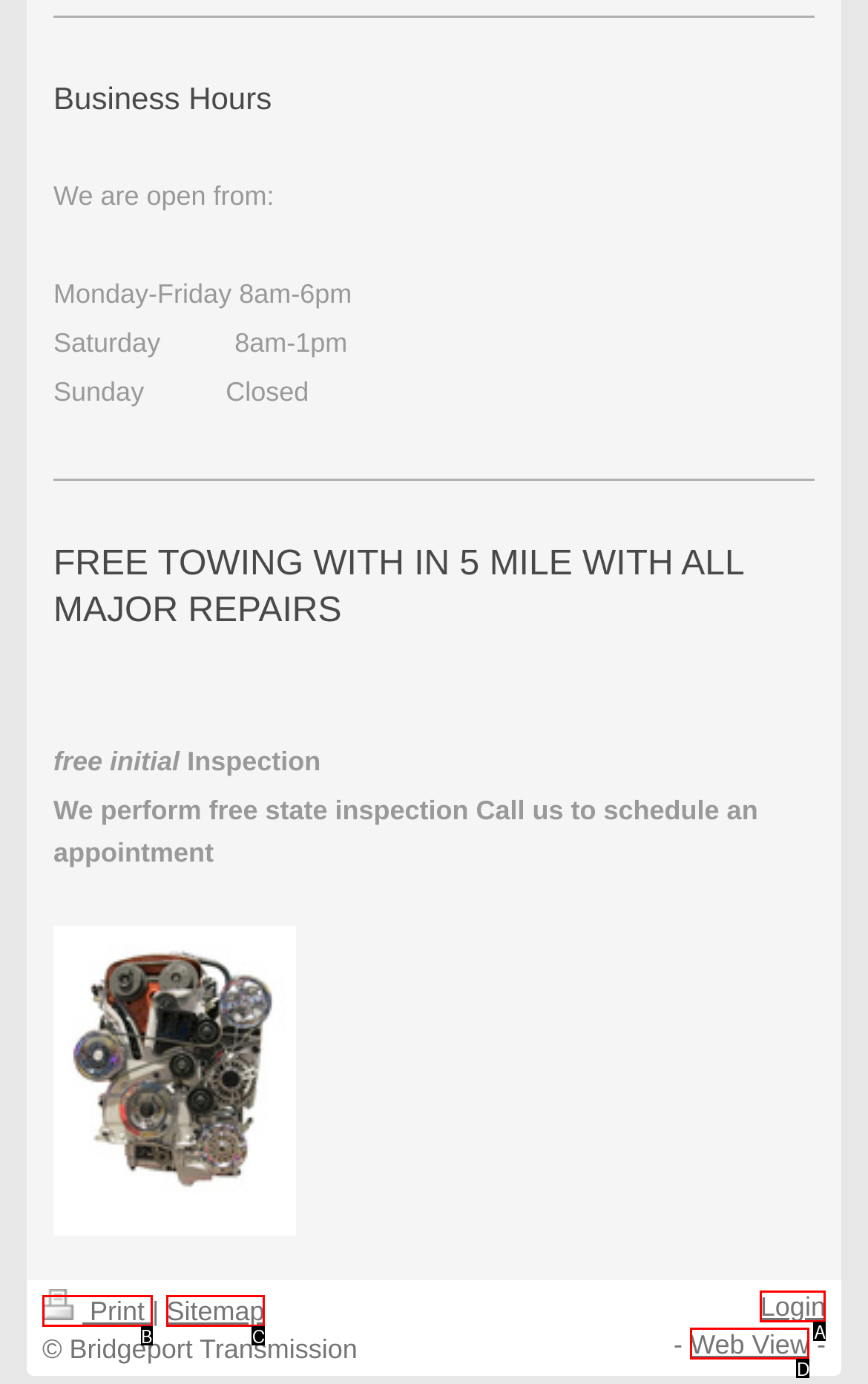Tell me which one HTML element best matches the description: Sitemap Answer with the option's letter from the given choices directly.

C